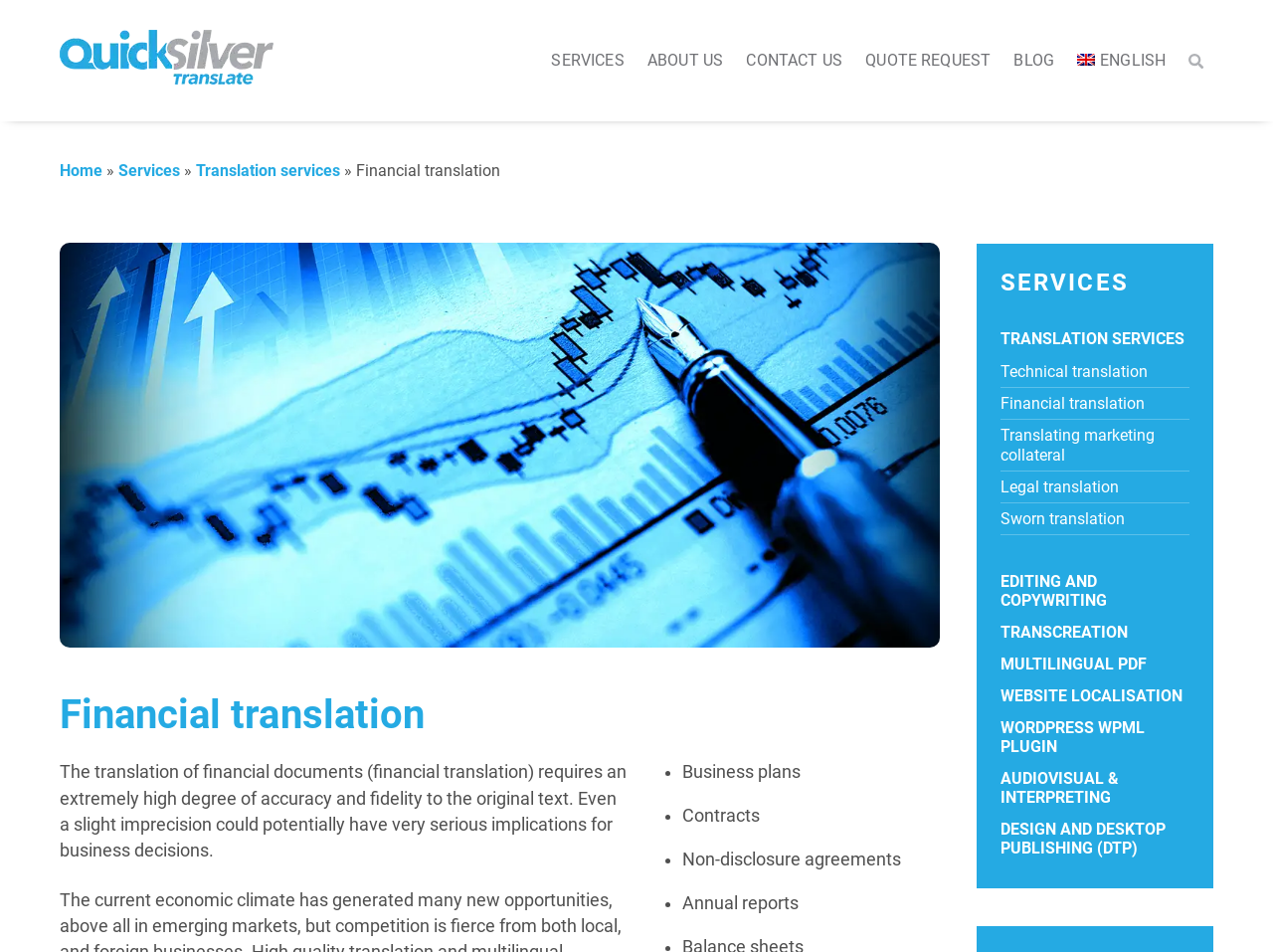Please provide the bounding box coordinates for the element that needs to be clicked to perform the instruction: "Search for something". The coordinates must consist of four float numbers between 0 and 1, formatted as [left, top, right, bottom].

[0.926, 0.042, 0.953, 0.085]